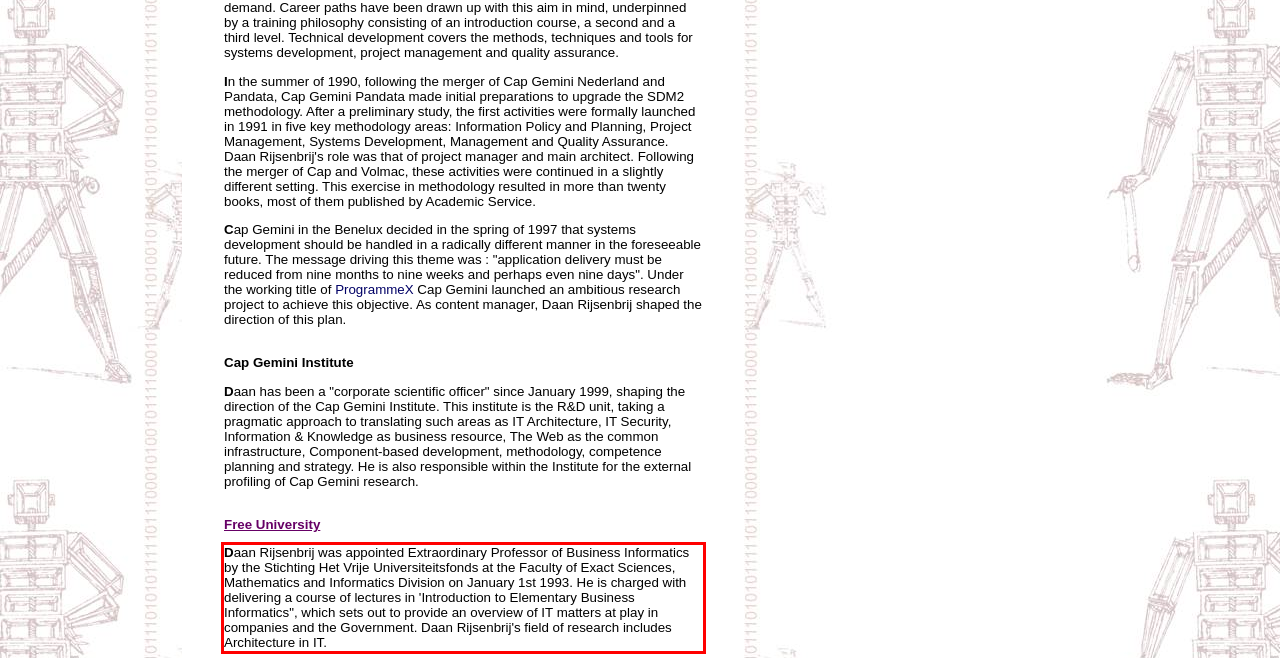Within the screenshot of a webpage, identify the red bounding box and perform OCR to capture the text content it contains.

Daan Rijsenbrij was appointed Extraordinary Professor of Business Informatics by the Stichting Het Vrije Universiteitsfonds at the Faculty of Exact Sciences, Mathematics and Informatics Division on January 1st 1993. He is charged with delivering a course of lectures in 'Introduction to Elementary Business Informatics", which sets out to provide an overview of IT matters at play in companies and the Government. Daan Rijsenbrij's field of research includes Architecture in IT.